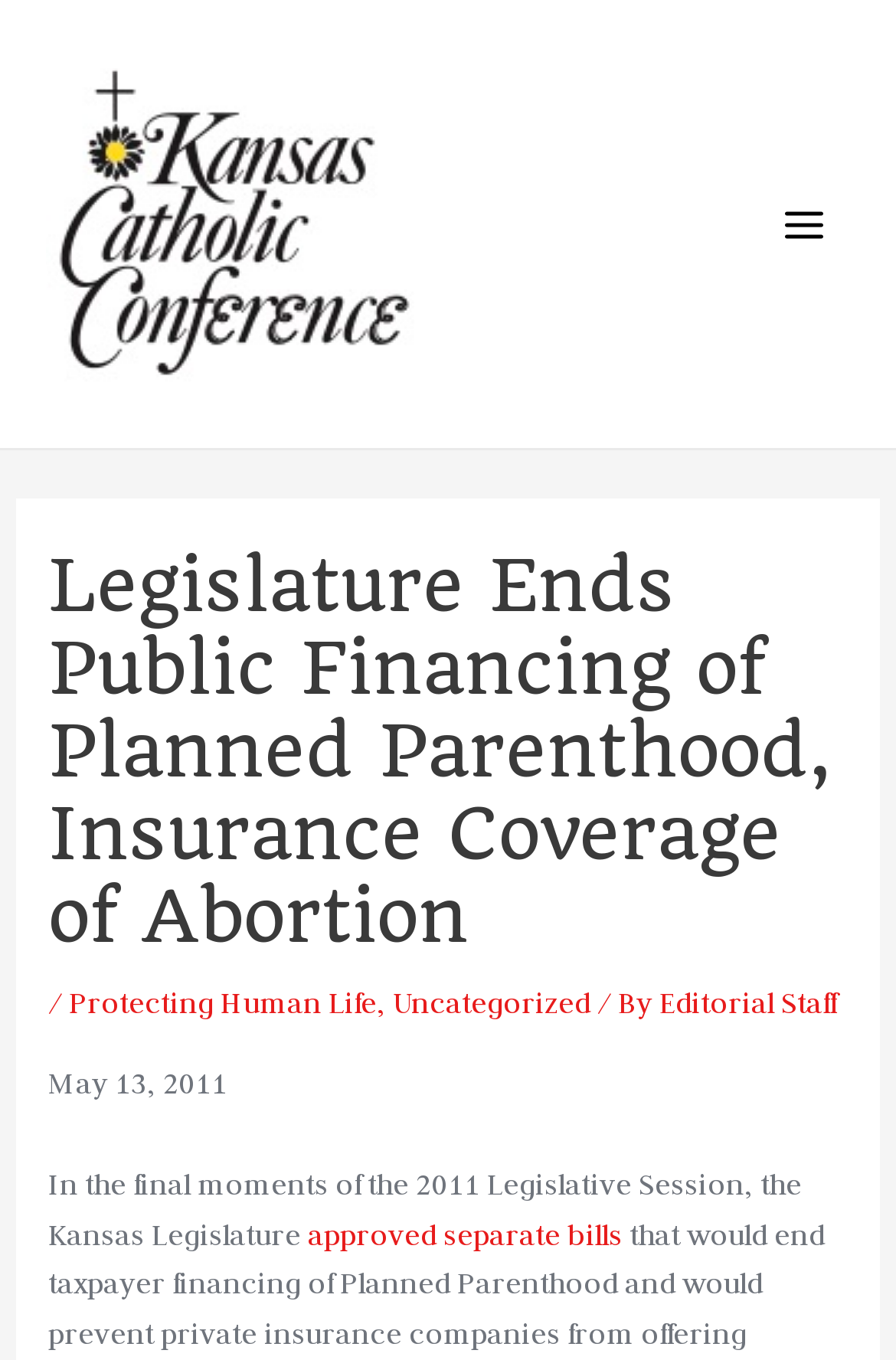Provide an in-depth caption for the elements present on the webpage.

The webpage is about the Kansas Legislature's decision to end public financing of Planned Parenthood and prevent private insurance coverage of abortion. 

At the top left of the page, there is a link to the "Kansas Catholic Conference" with an accompanying image. 

On the top right, there is a button labeled "Main Menu" with an image next to it. 

Below the button, there is a header section that spans almost the entire width of the page. The header contains the title "Legislature Ends Public Financing of Planned Parenthood, Insurance Coverage of Abortion" in a prominent heading. 

Under the title, there are three links: "Protecting Human Life", "Uncategorized", and "Editorial Staff", separated by forward slashes. 

The main content of the page starts with the date "May 13, 2011" followed by a paragraph of text that describes the Kansas Legislature's actions. The paragraph contains a link to "approved separate bills".